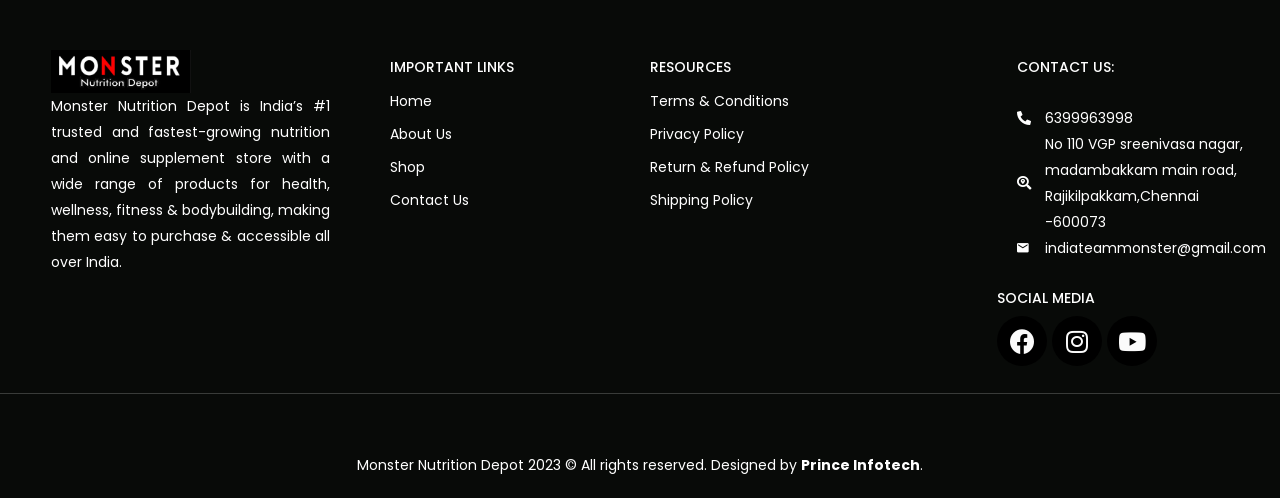Respond to the question below with a single word or phrase:
Who designed the website?

Prince Infotech